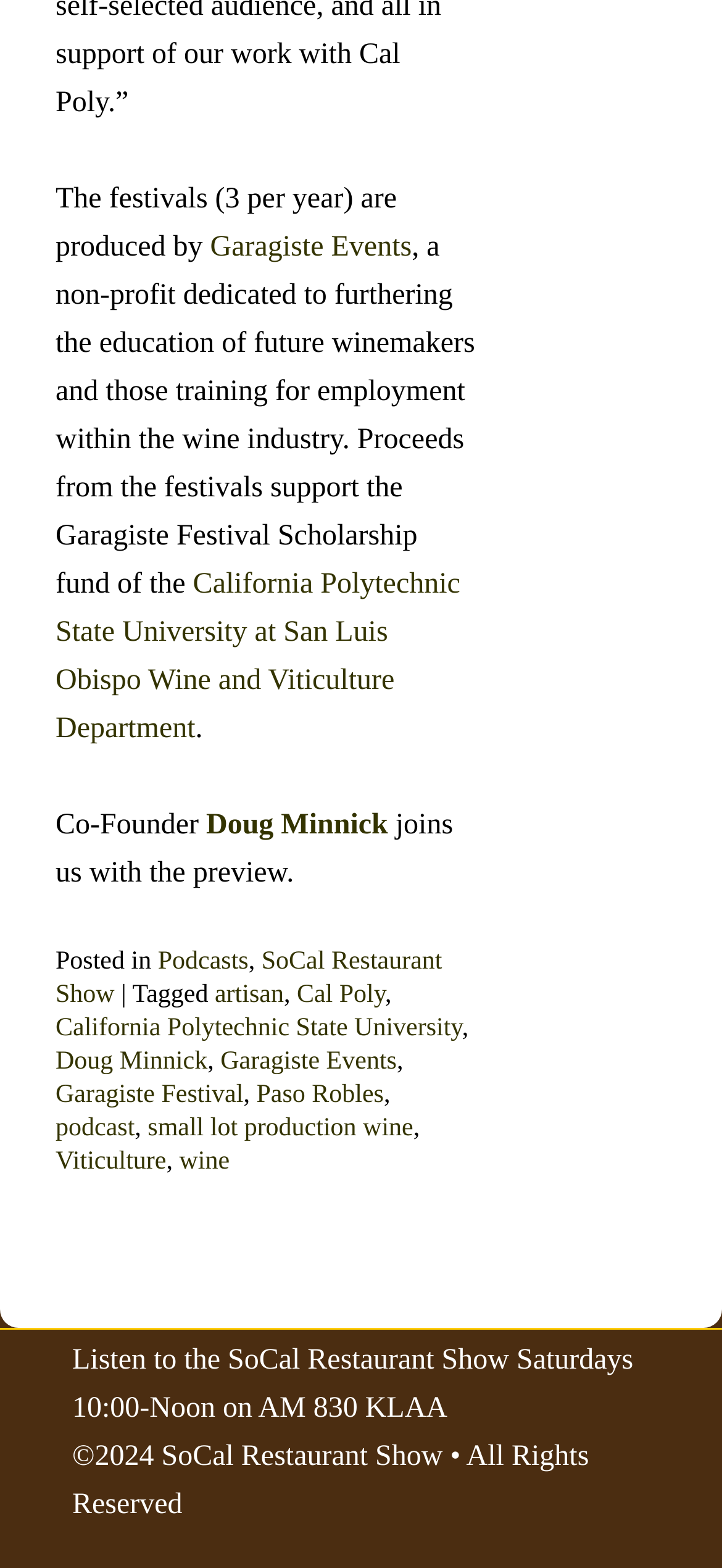Locate the bounding box coordinates of the clickable element to fulfill the following instruction: "Listen to the SoCal Restaurant Show". Provide the coordinates as four float numbers between 0 and 1 in the format [left, top, right, bottom].

[0.1, 0.858, 0.877, 0.909]